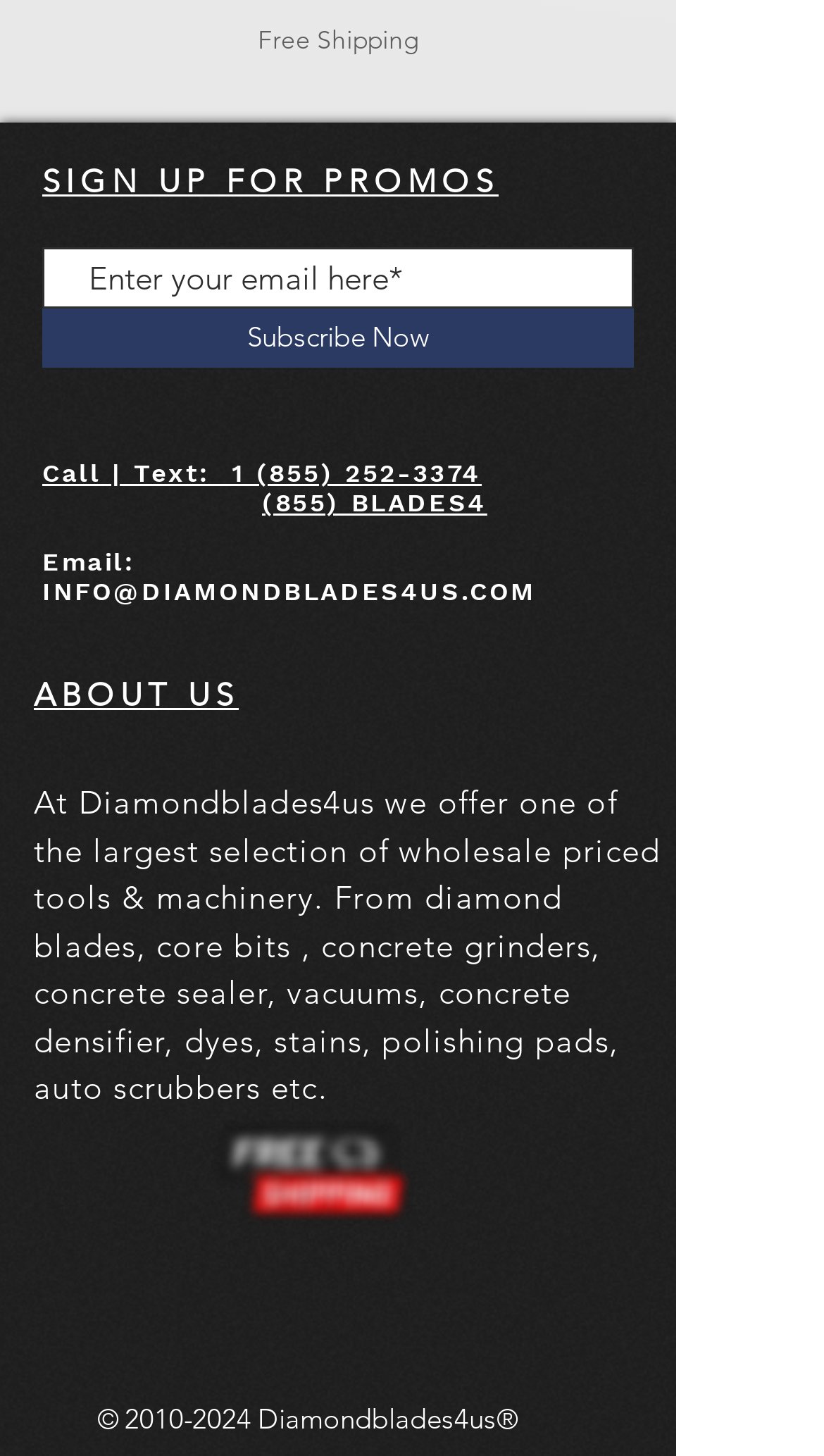Please identify the bounding box coordinates of the element that needs to be clicked to perform the following instruction: "Call or text the customer service".

[0.051, 0.314, 0.585, 0.335]